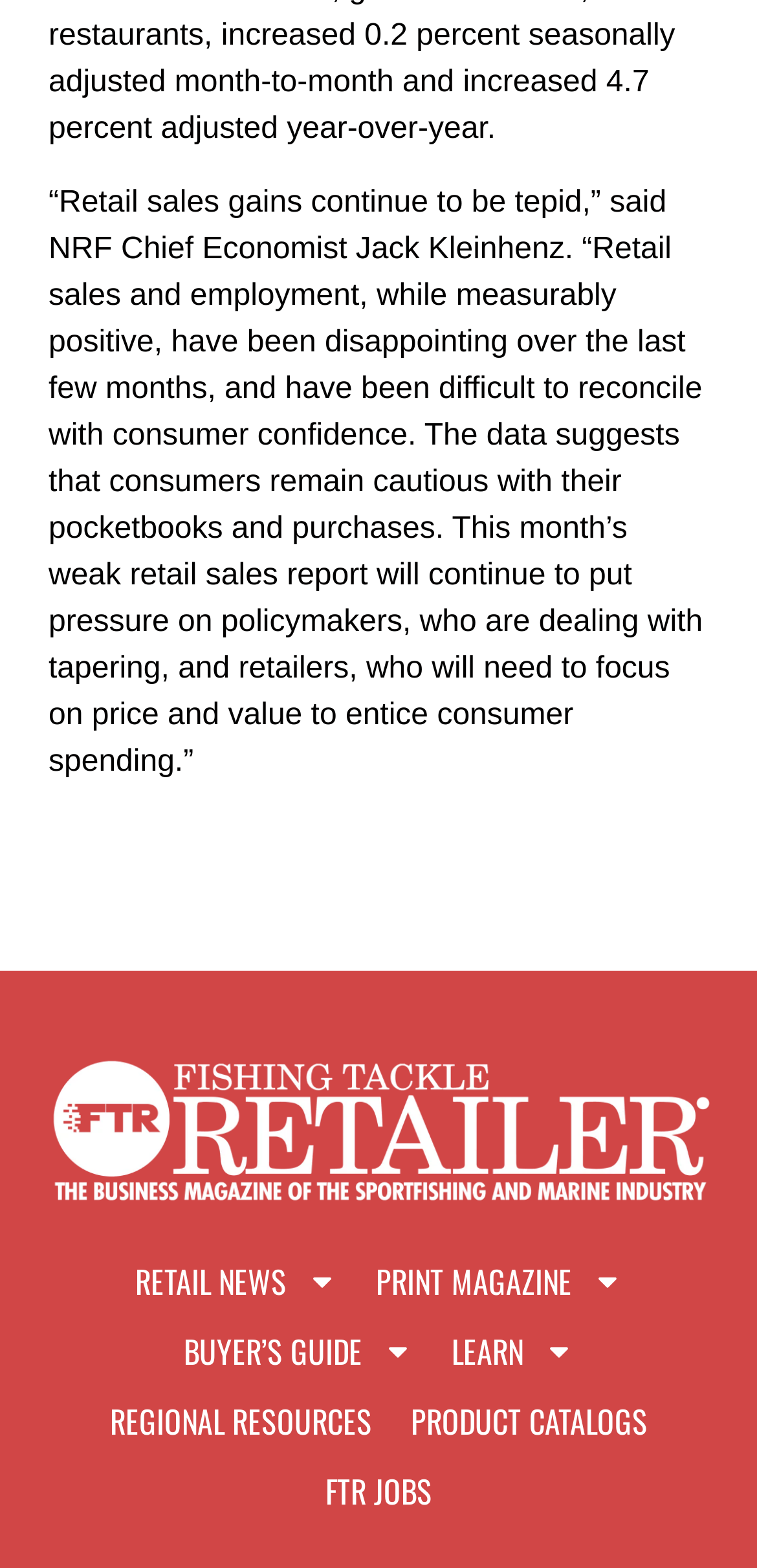From the image, can you give a detailed response to the question below:
How many images are in the top menu?

Each of the top menu links (RETAIL NEWS, PRINT MAGAZINE, BUYER'S GUIDE, and LEARN) has an associated image, for a total of four images.